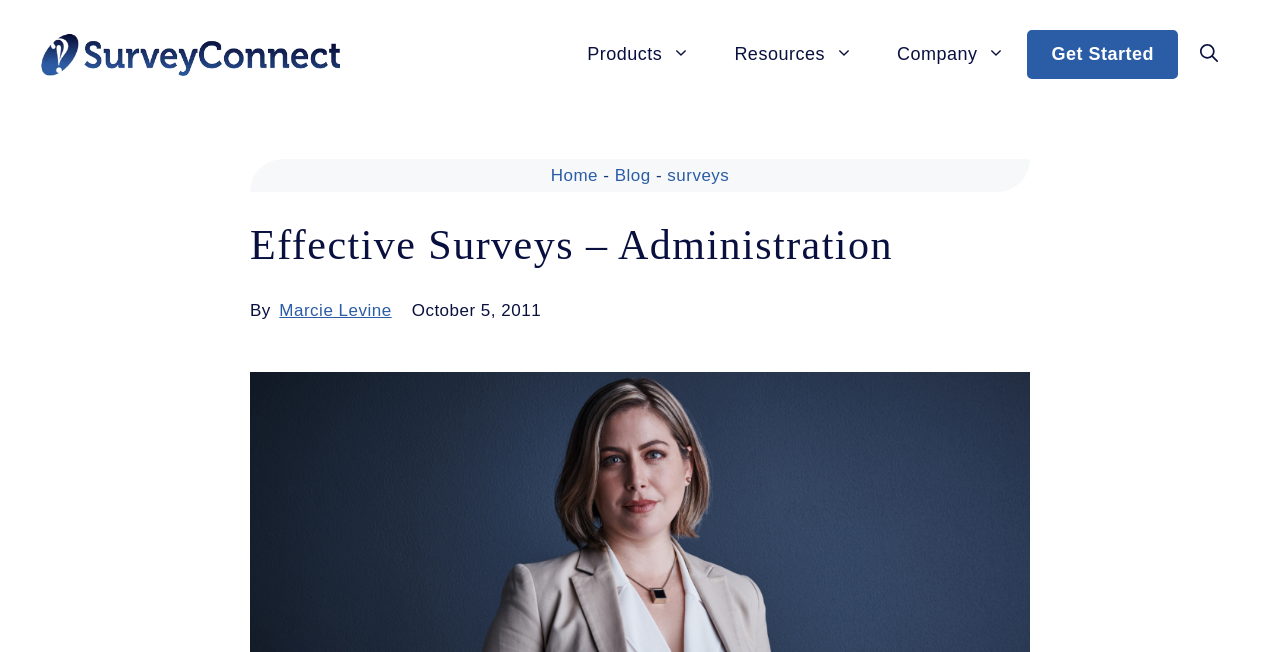When was the current page published?
Provide an in-depth answer to the question, covering all aspects.

I found the publication date of the current page by examining the time element, which contains a static text element with the text 'October 5, 2011'.